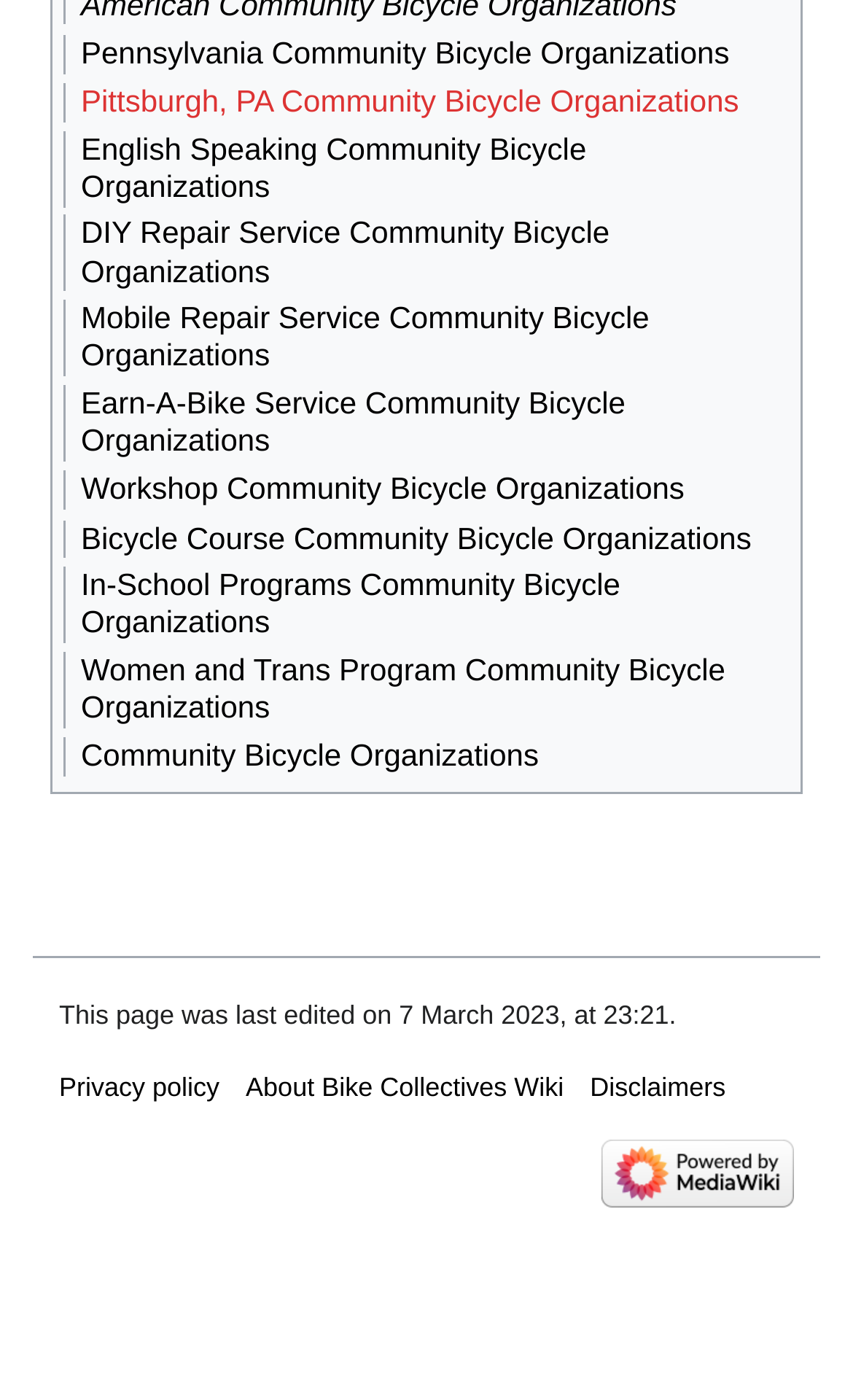Locate the bounding box coordinates of the area you need to click to fulfill this instruction: 'Click on Pennsylvania Community Bicycle Organizations'. The coordinates must be in the form of four float numbers ranging from 0 to 1: [left, top, right, bottom].

[0.095, 0.025, 0.855, 0.05]